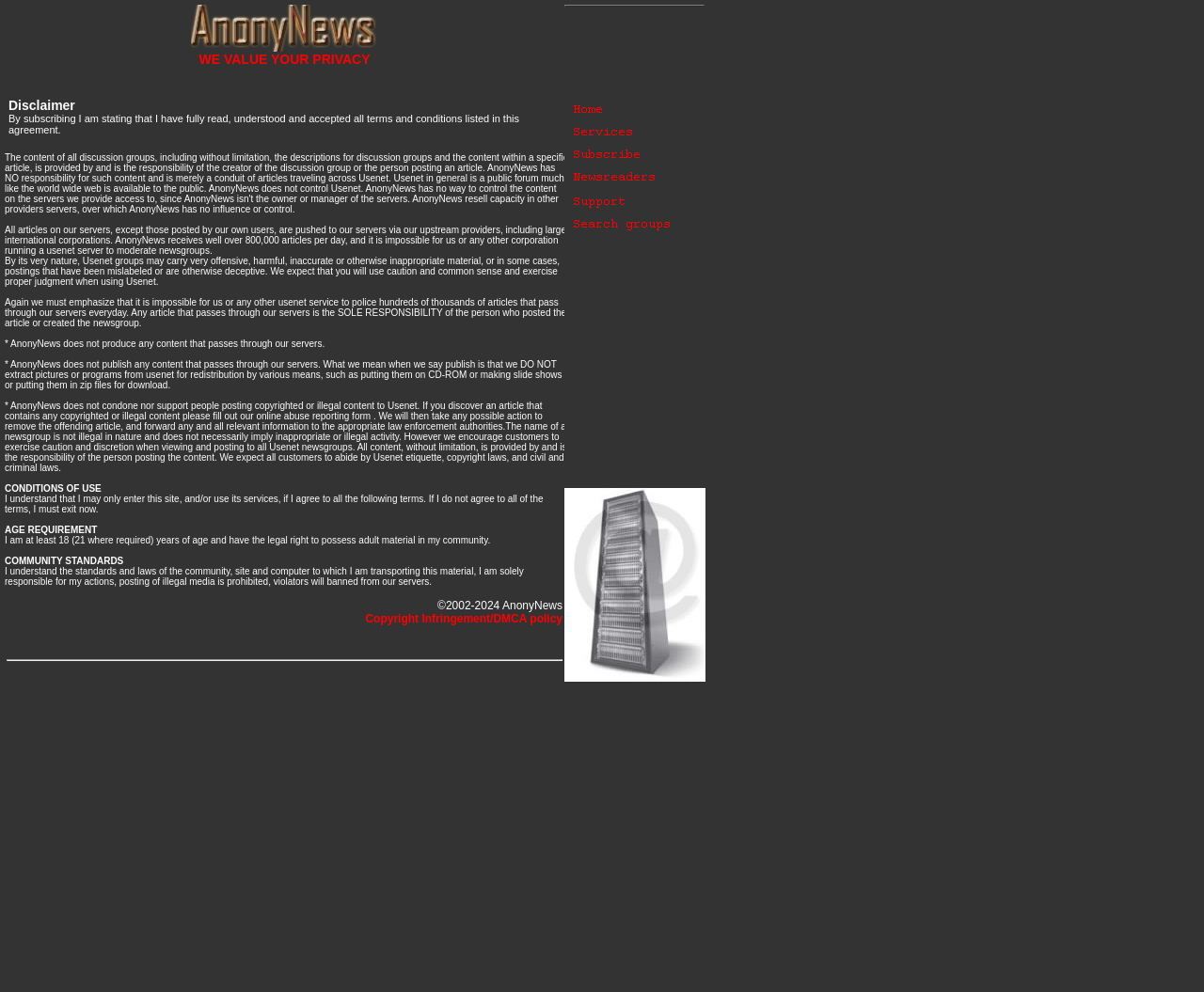Please identify the bounding box coordinates of the element I should click to complete this instruction: 'read the disclaimer'. The coordinates should be given as four float numbers between 0 and 1, like this: [left, top, right, bottom].

[0.005, 0.097, 0.471, 0.152]